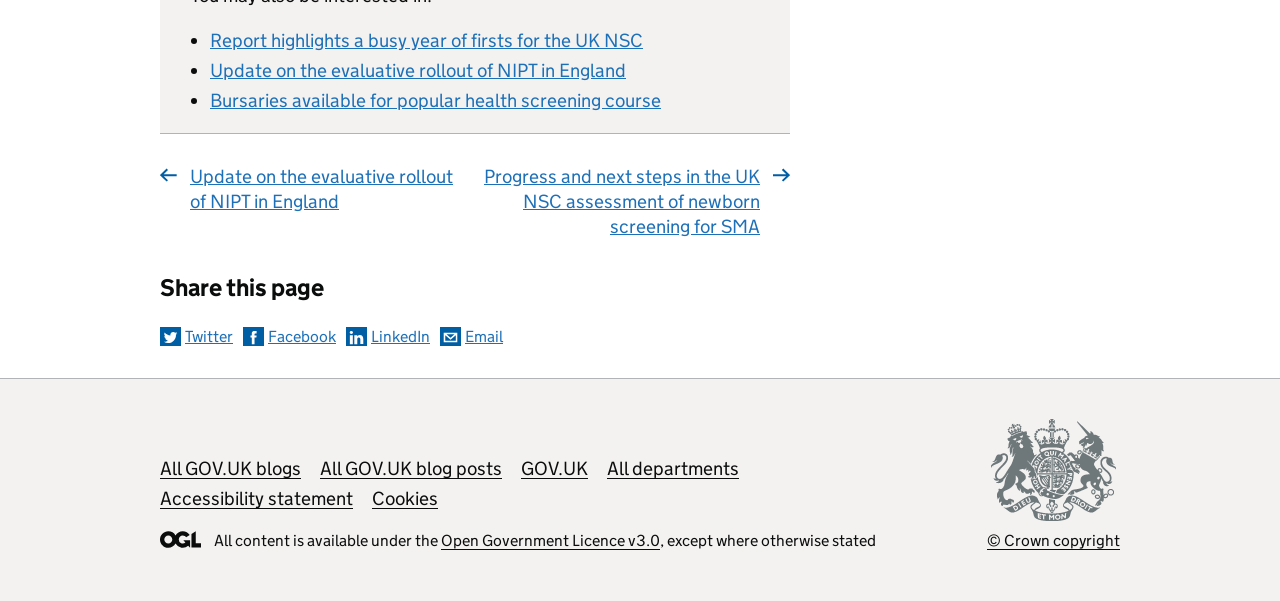Please indicate the bounding box coordinates for the clickable area to complete the following task: "View all GOV.UK blogs". The coordinates should be specified as four float numbers between 0 and 1, i.e., [left, top, right, bottom].

[0.125, 0.76, 0.235, 0.799]